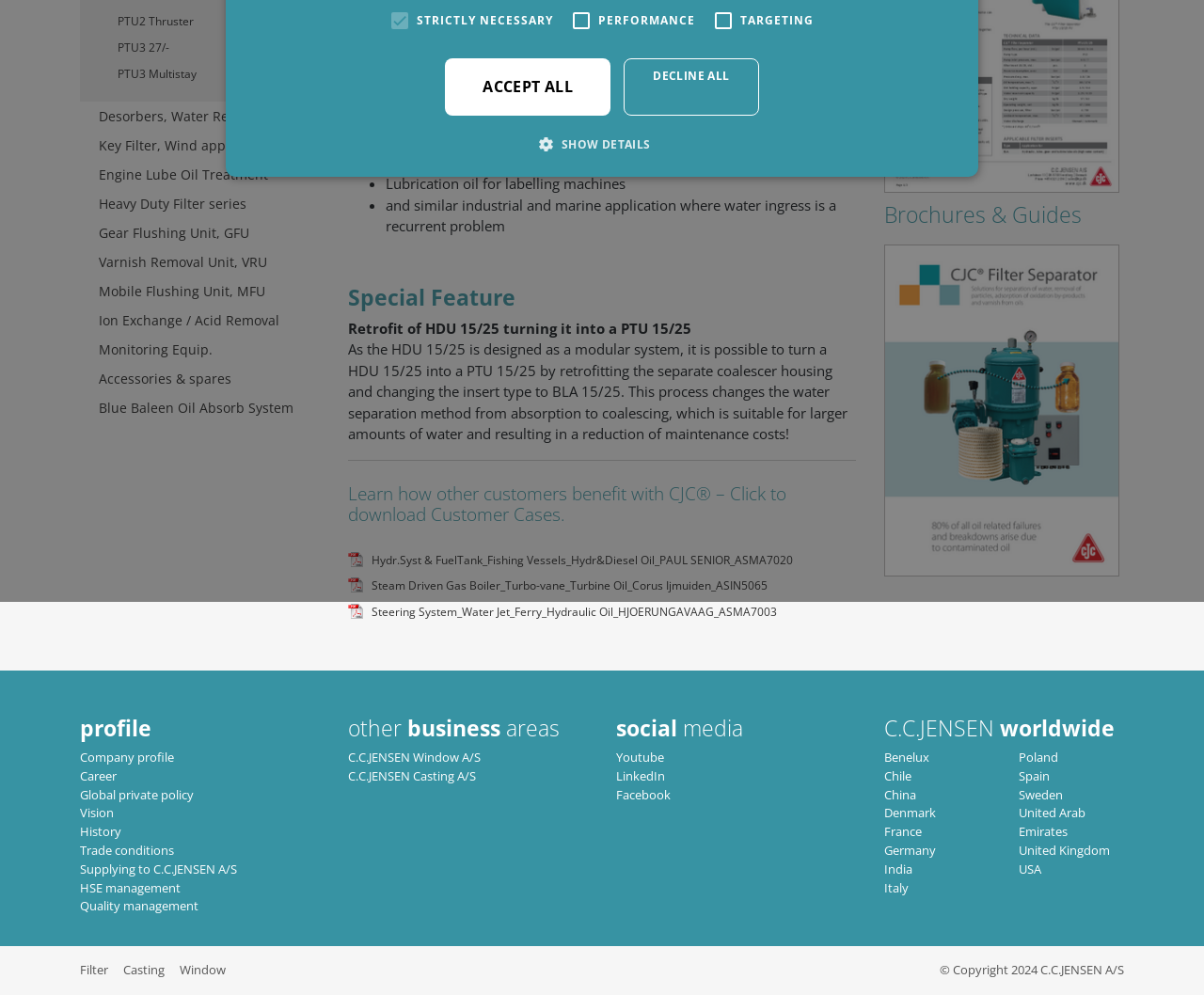Using the provided element description "Youtube", determine the bounding box coordinates of the UI element.

[0.512, 0.752, 0.552, 0.769]